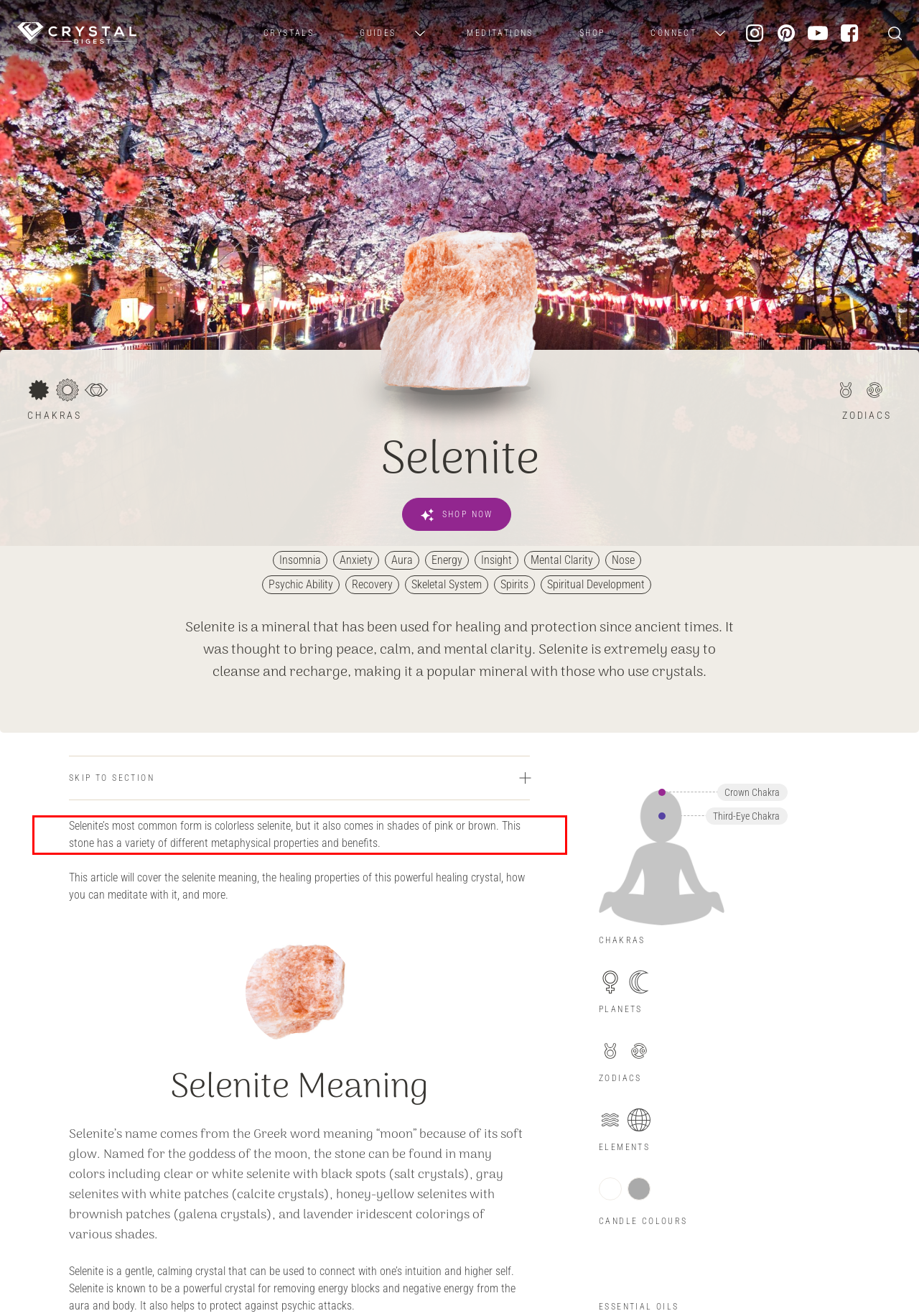Please take the screenshot of the webpage, find the red bounding box, and generate the text content that is within this red bounding box.

Selenite’s most common form is colorless selenite, but it also comes in shades of pink or brown. This stone has a variety of different metaphysical properties and benefits.